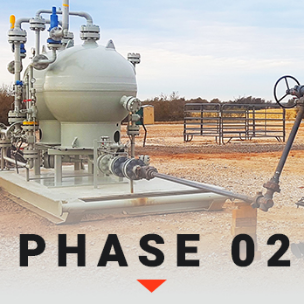Using the elements shown in the image, answer the question comprehensively: What is the shape of the equipment's body?

The caption describes the equipment's body as 'large, spherical', which suggests that it has a rounded shape, likely to facilitate efficient fluid management.